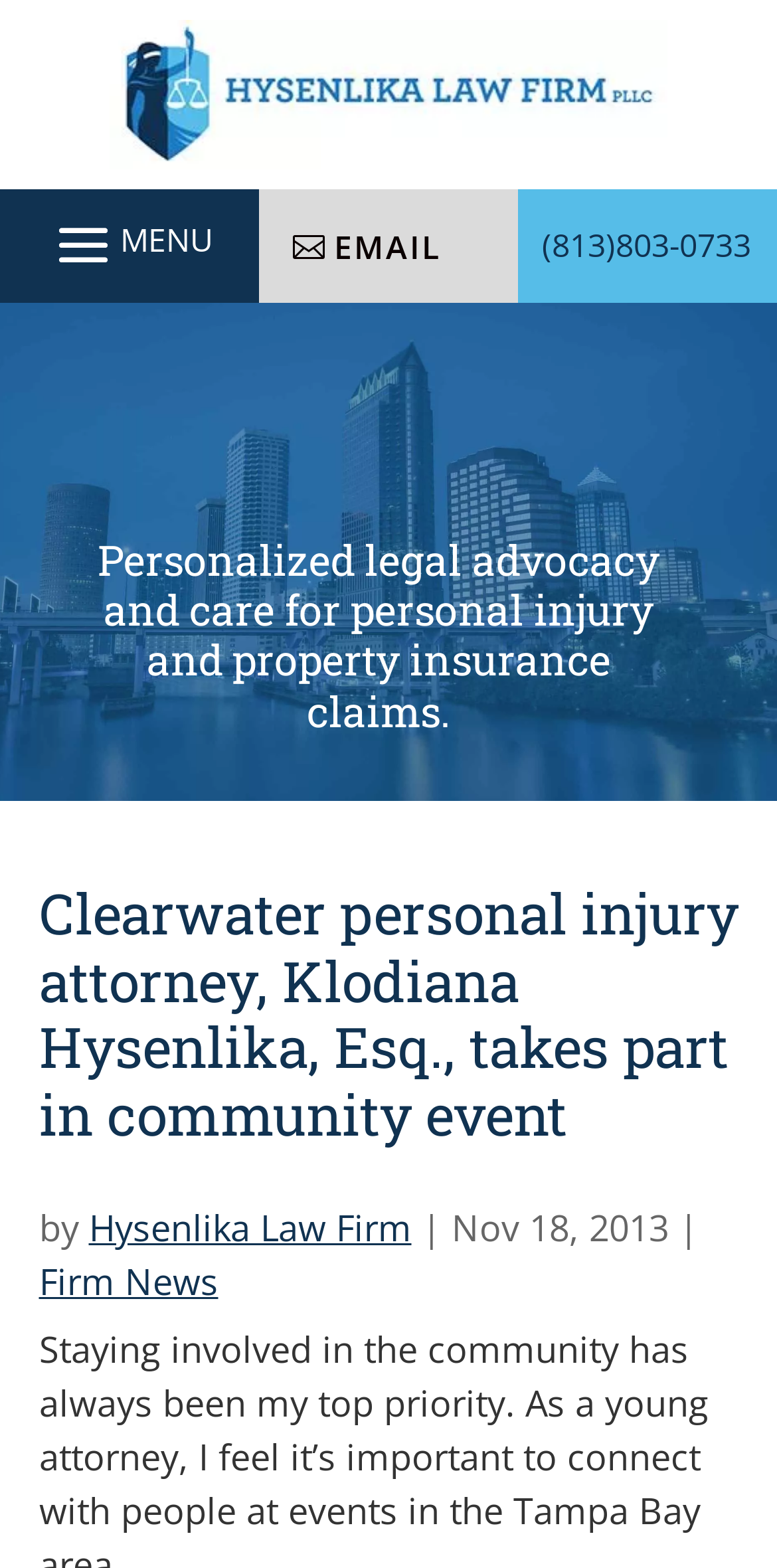Bounding box coordinates are given in the format (top-left x, top-left y, bottom-right x, bottom-right y). All values should be floating point numbers between 0 and 1. Provide the bounding box coordinate for the UI element described as: Email

[0.333, 0.121, 0.666, 0.193]